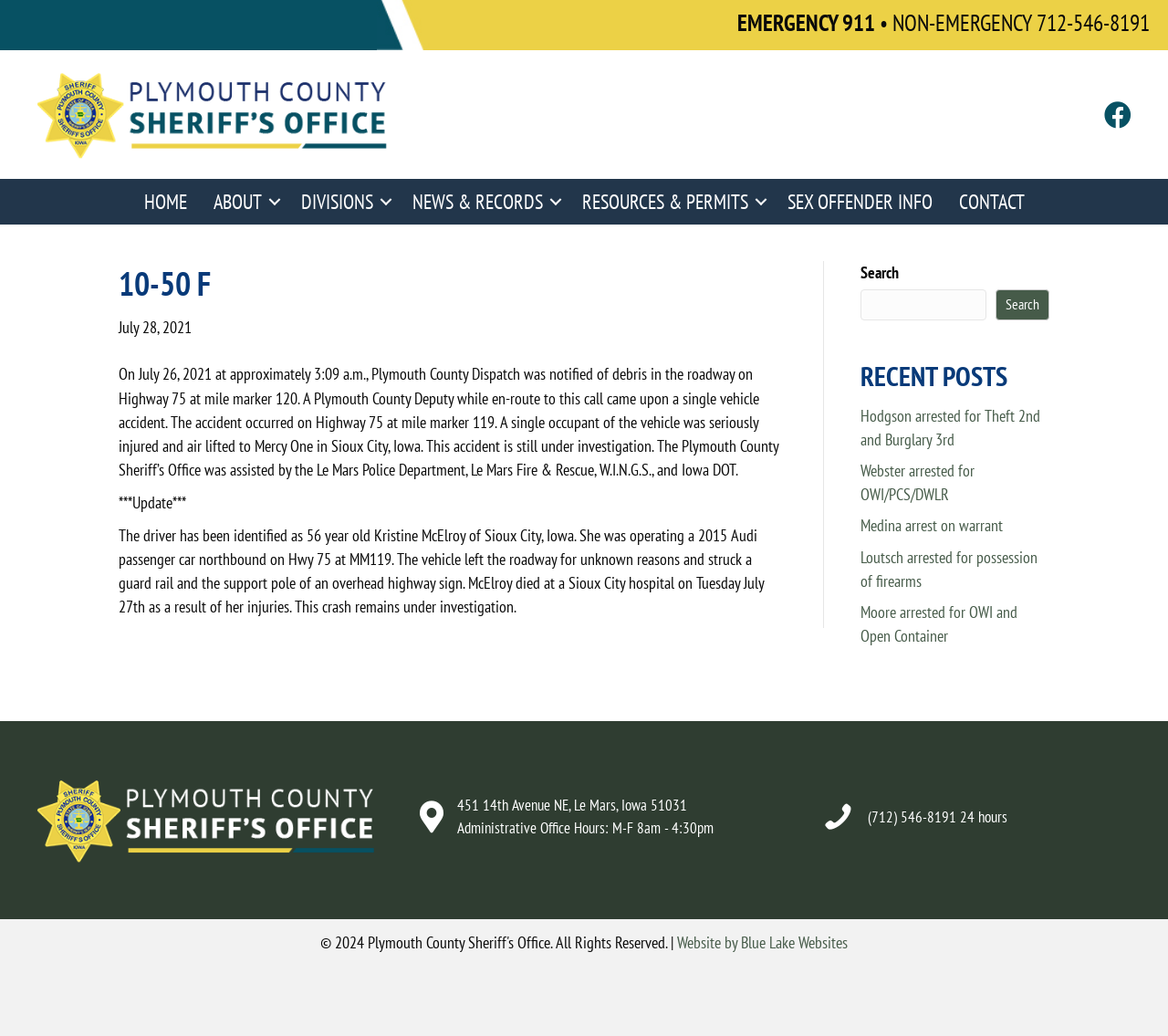Given the webpage screenshot, identify the bounding box of the UI element that matches this description: "alt="Plymouth County Sheriff's Office White"".

[0.031, 0.78, 0.328, 0.8]